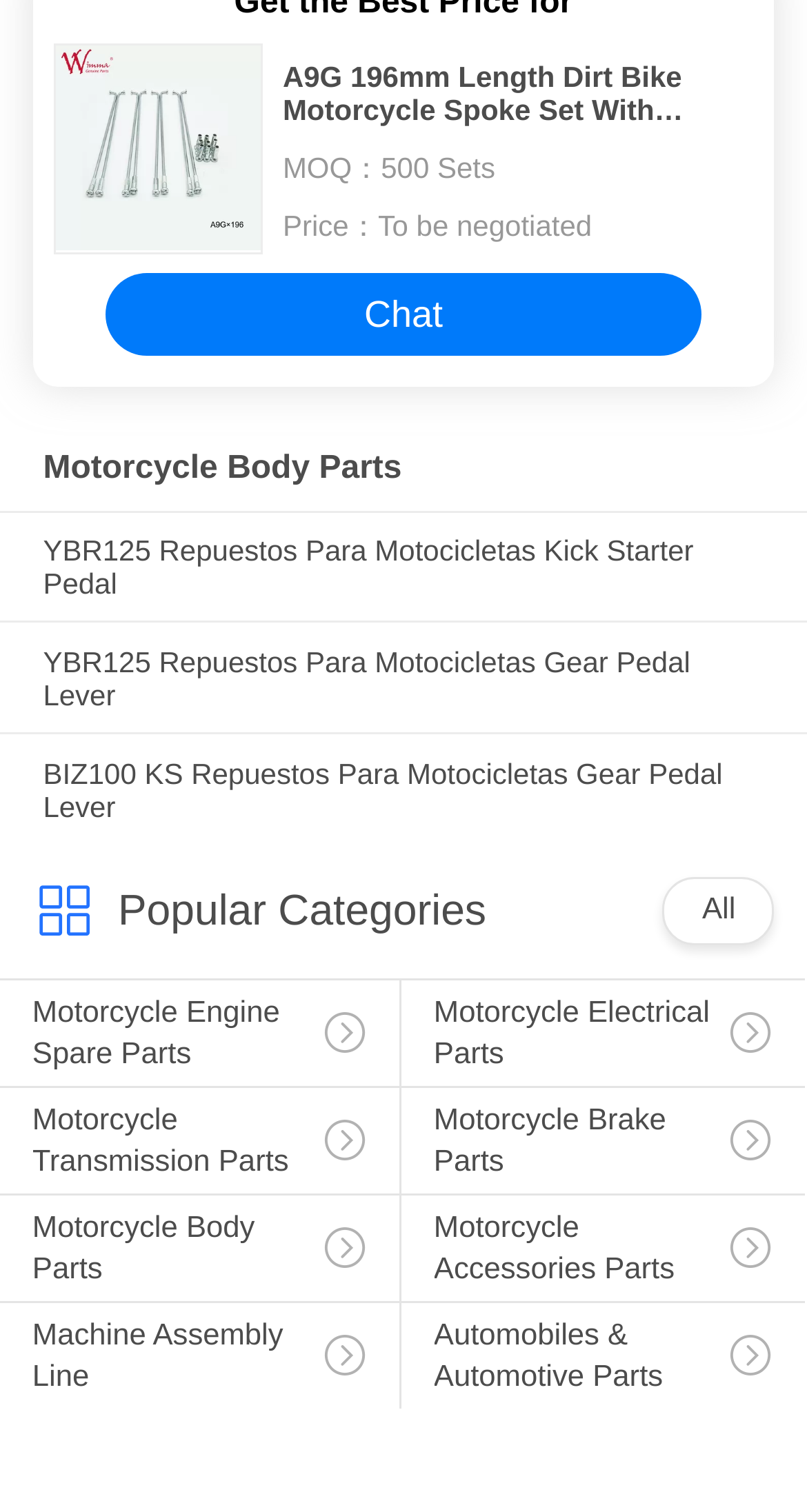Identify the bounding box coordinates of the clickable region necessary to fulfill the following instruction: "View Motorcycle Body Parts". The bounding box coordinates should be four float numbers between 0 and 1, i.e., [left, top, right, bottom].

[0.053, 0.299, 0.947, 0.323]